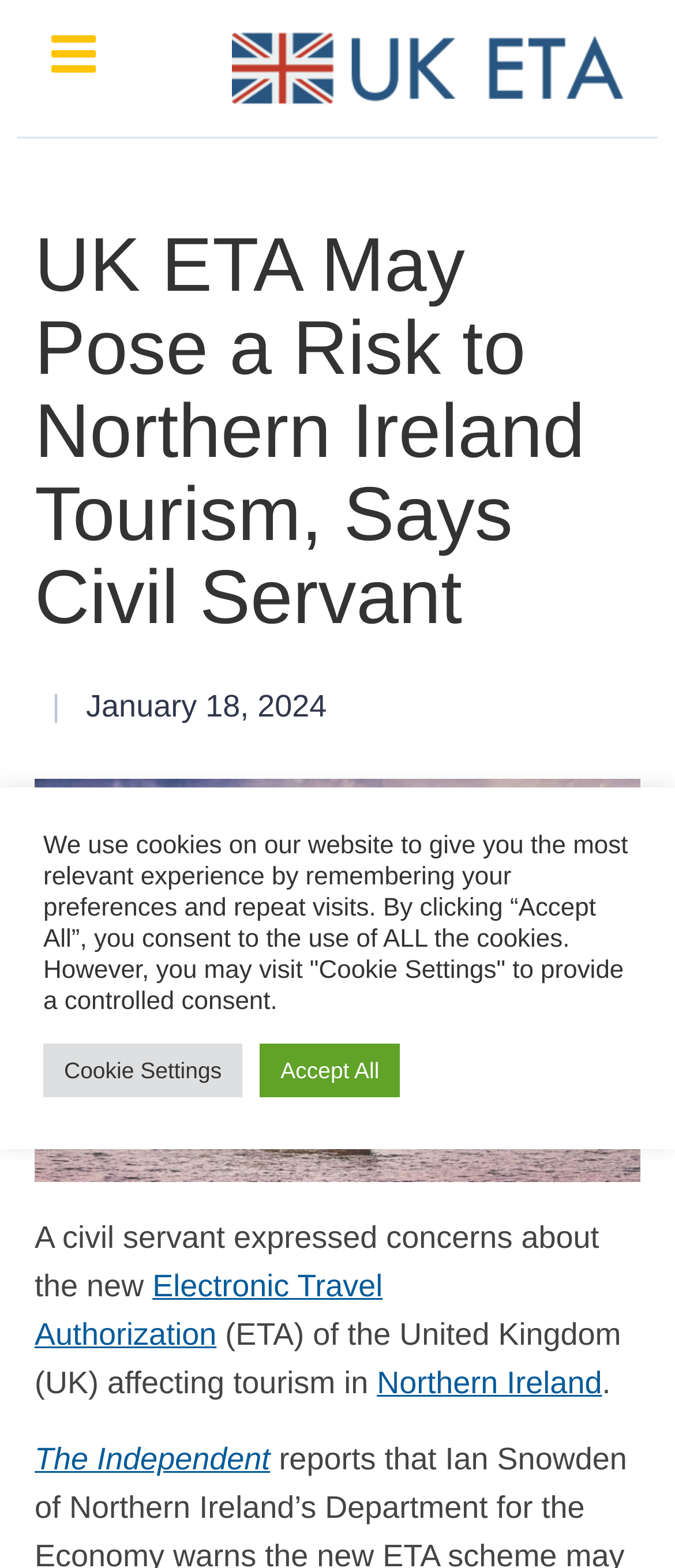Based on the image, provide a detailed response to the question:
What is the publication of the article?

The article is from The Independent, as indicated by the link at the bottom of the page, which suggests that the article is from this publication.